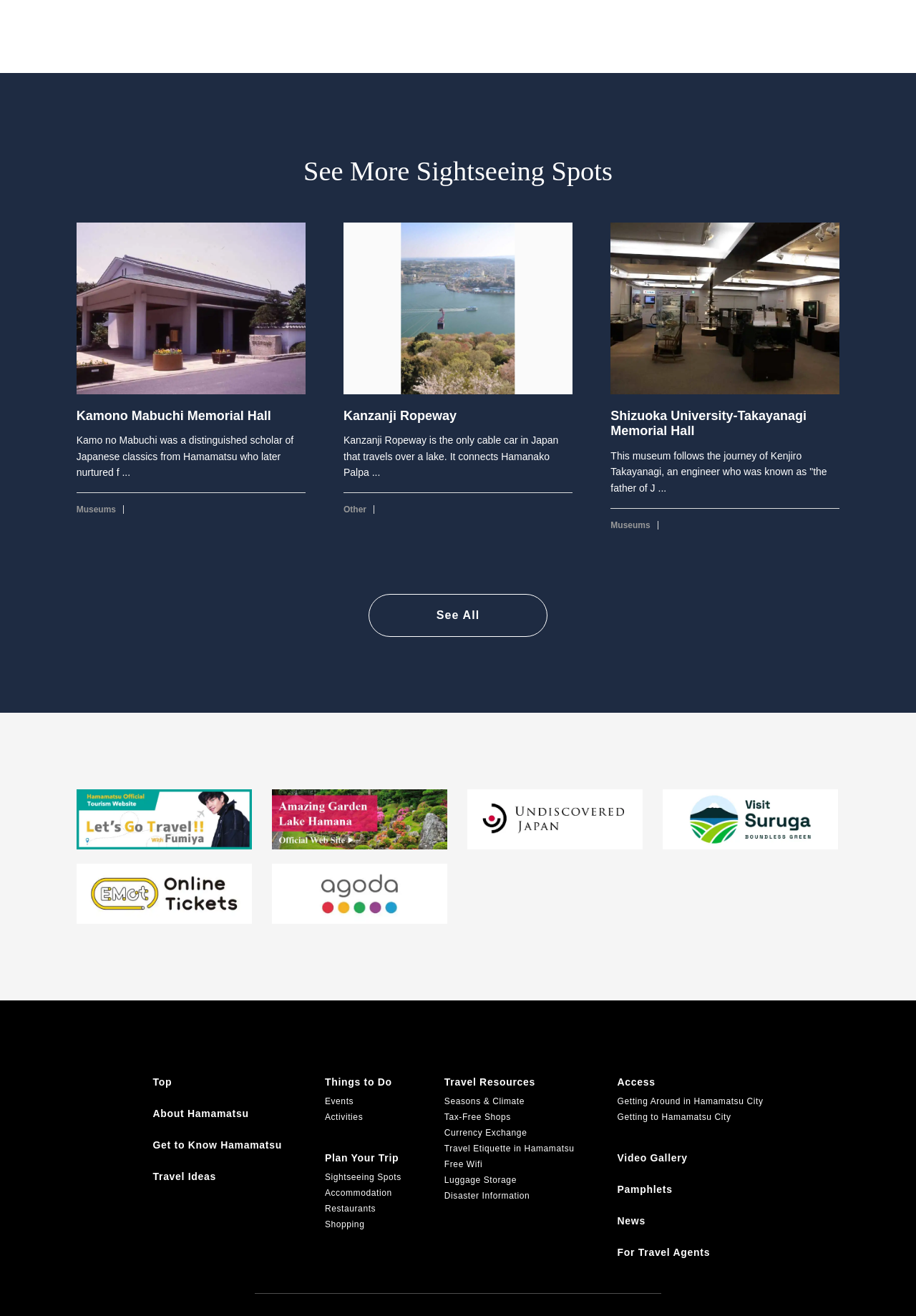Answer the question with a single word or phrase: 
What is the last link under 'Access'?

Pamphlets